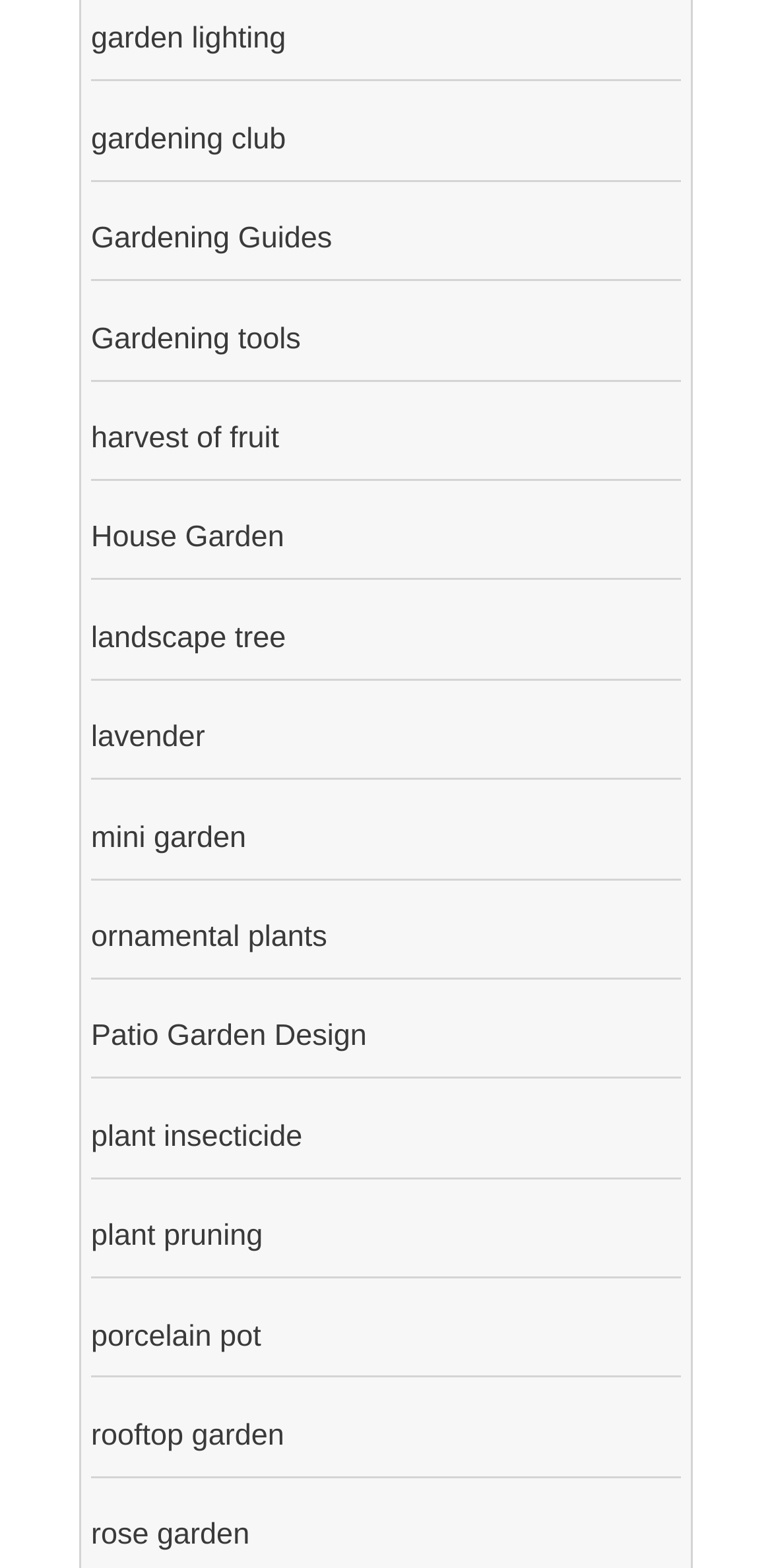Respond with a single word or short phrase to the following question: 
How many gardening tools are mentioned?

one